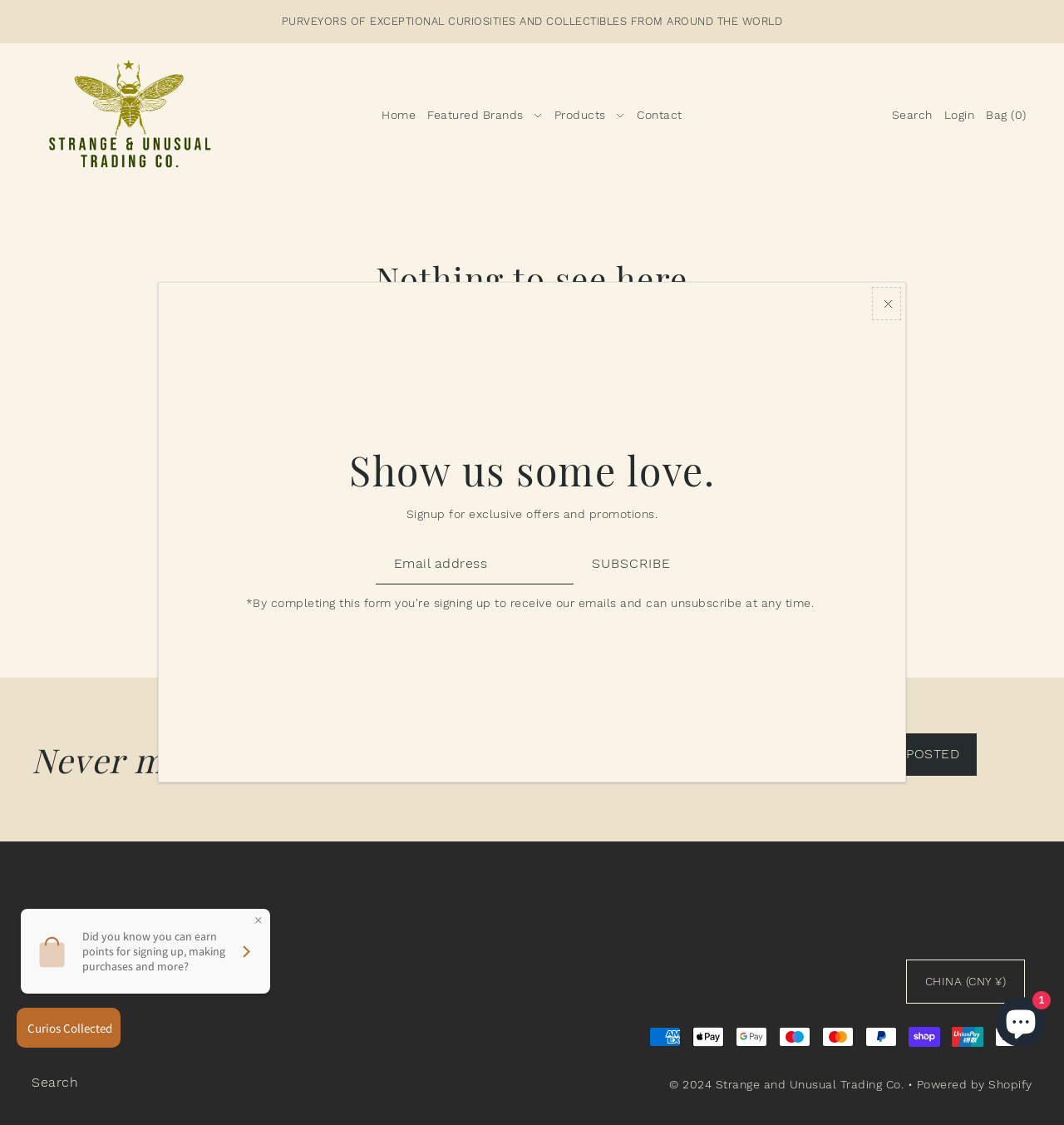What payment methods are accepted? From the image, respond with a single word or brief phrase.

Multiple payment methods